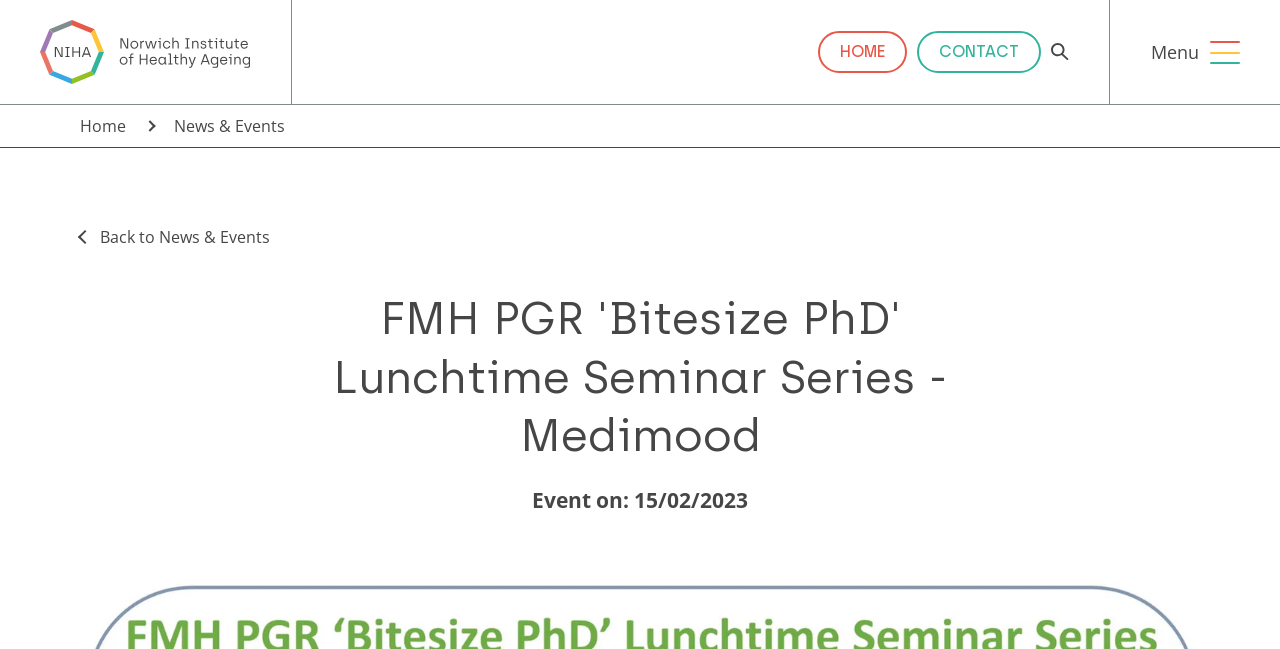Please identify the bounding box coordinates of the area that needs to be clicked to follow this instruction: "Open the menu".

[0.898, 0.061, 0.938, 0.099]